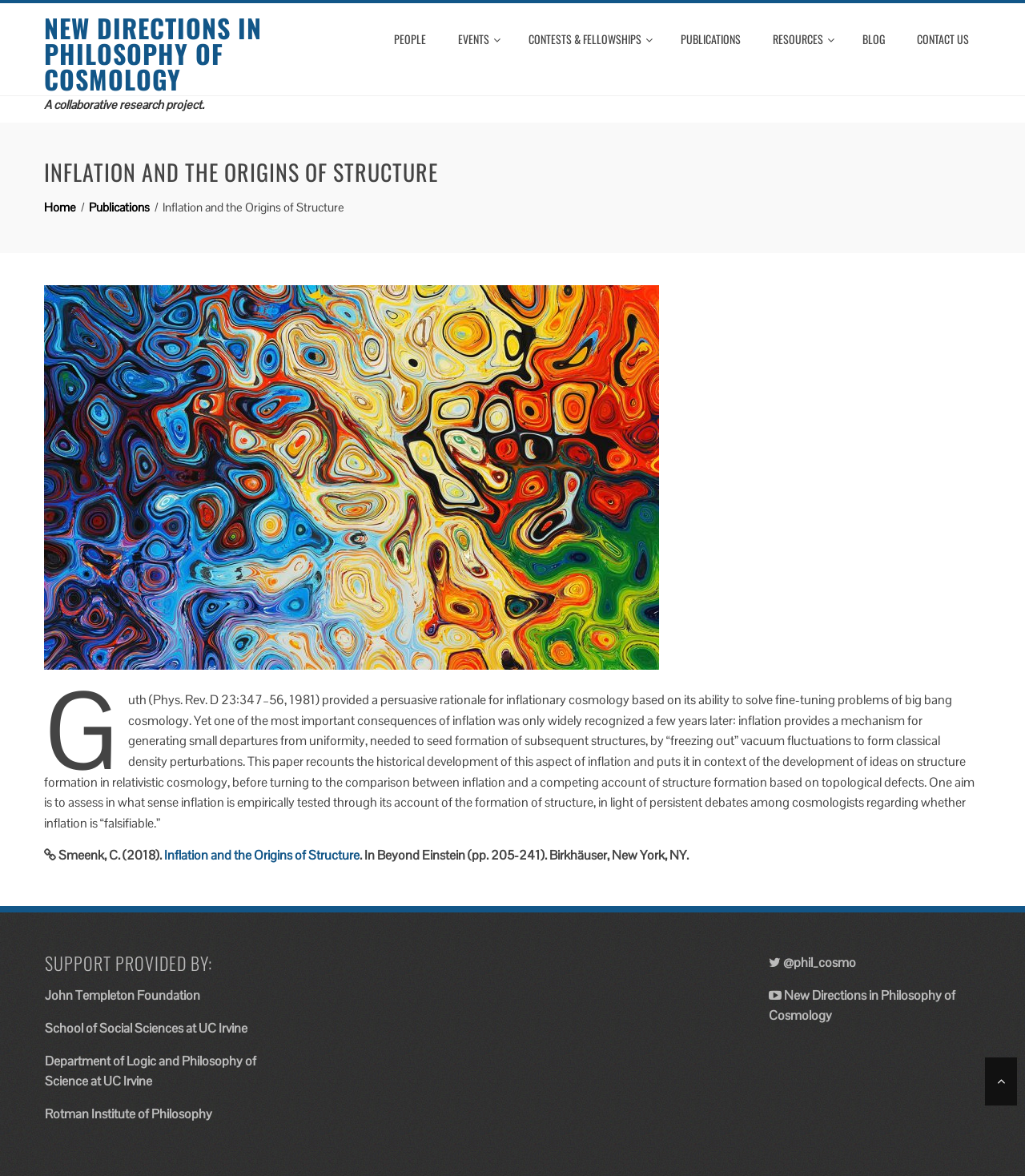Can you pinpoint the bounding box coordinates for the clickable element required for this instruction: "Go to the main page"? The coordinates should be four float numbers between 0 and 1, i.e., [left, top, right, bottom].

None